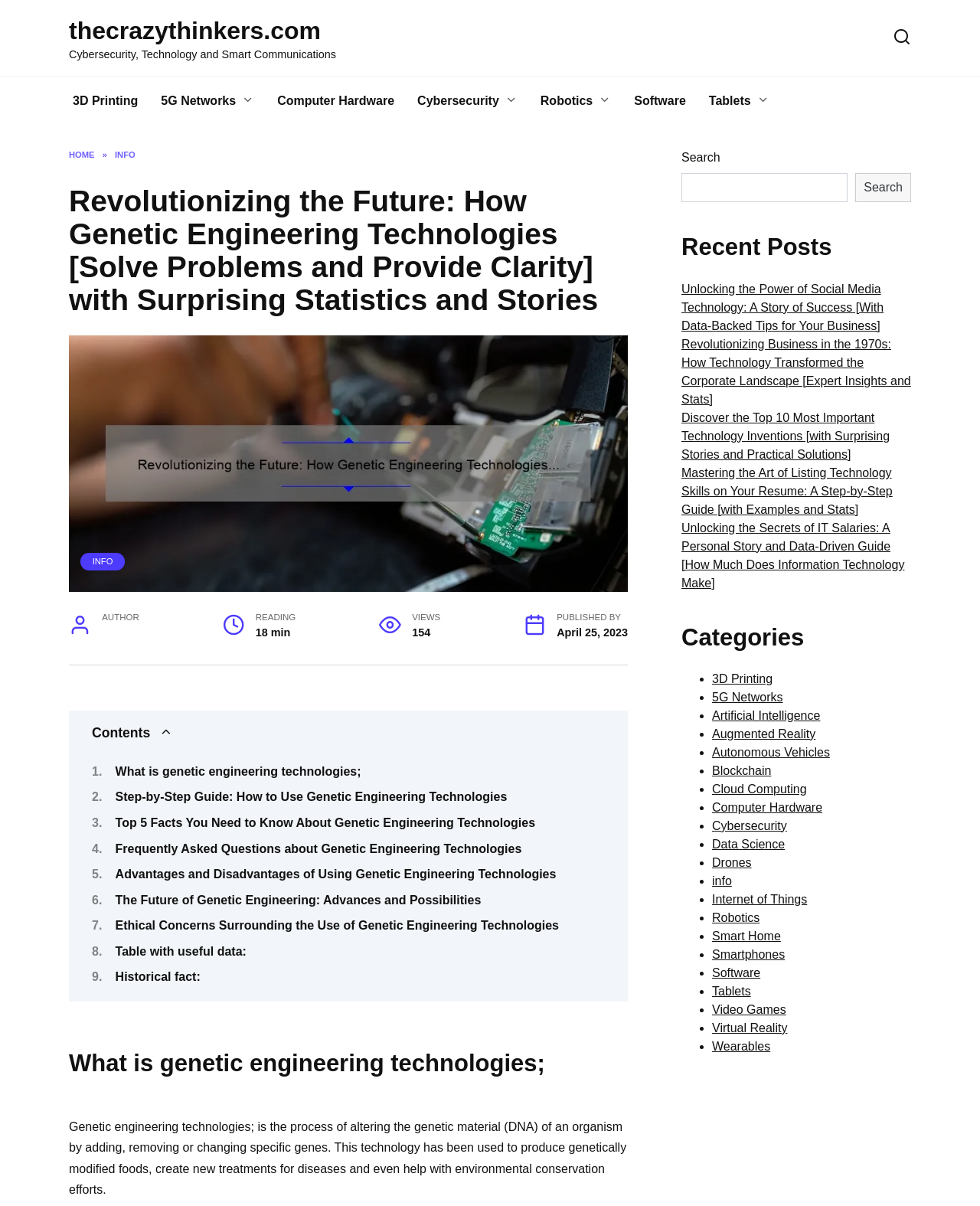Create a detailed summary of all the visual and textual information on the webpage.

This webpage is about genetic engineering technologies, with a focus on providing information and resources on the topic. At the top of the page, there is a navigation menu with links to various categories, including 3D printing, 5G networks, computer hardware, cybersecurity, and more. Below the navigation menu, there is a heading that reads "Revolutionizing the Future: How Genetic Engineering Technologies [Solve Problems and Provide Clarity] with Surprising Statistics and Stories." 

To the right of the heading, there is an image related to genetic engineering. Below the image, there are links to various articles and resources, including "What is genetic engineering technologies;", "Step-by-Step Guide: How to Use Genetic Engineering Technologies", and "Top 5 Facts You Need to Know About Genetic Engineering Technologies". 

On the left side of the page, there is a section with information about the article, including the author, reading time, views, and publication date. Below this section, there is a table of contents with links to different sections of the article. 

The main content of the article starts with a heading that reads "What is genetic engineering technologies;", followed by a paragraph that explains the process of genetic engineering and its applications. 

On the right side of the page, there is a search bar and a section with recent posts, including links to articles on social media technology, business, and technology inventions. Below this section, there is a list of categories, including 3D printing, 5G networks, artificial intelligence, and more.